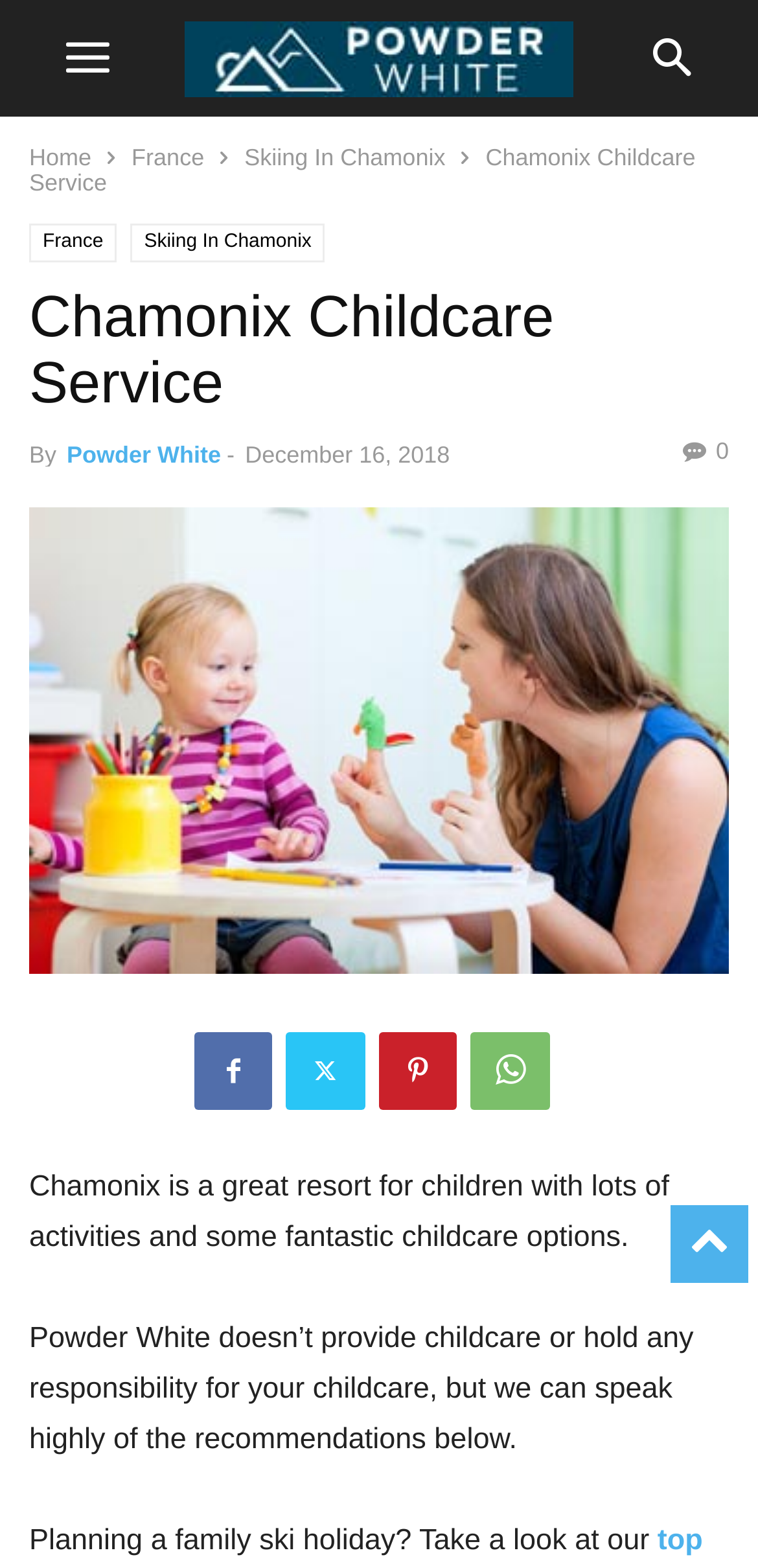Could you highlight the region that needs to be clicked to execute the instruction: "Search for something"?

[0.81, 0.0, 0.969, 0.074]